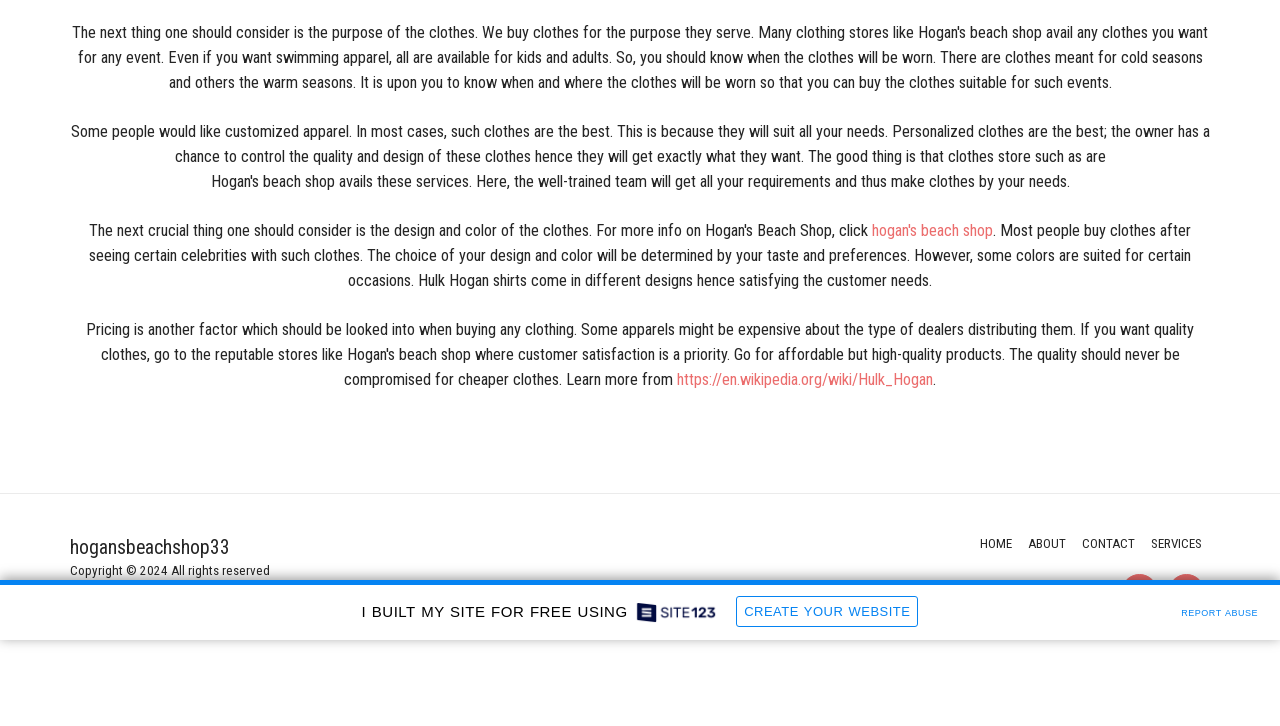Provide the bounding box coordinates of the HTML element this sentence describes: "contact".

[0.845, 0.735, 0.887, 0.763]